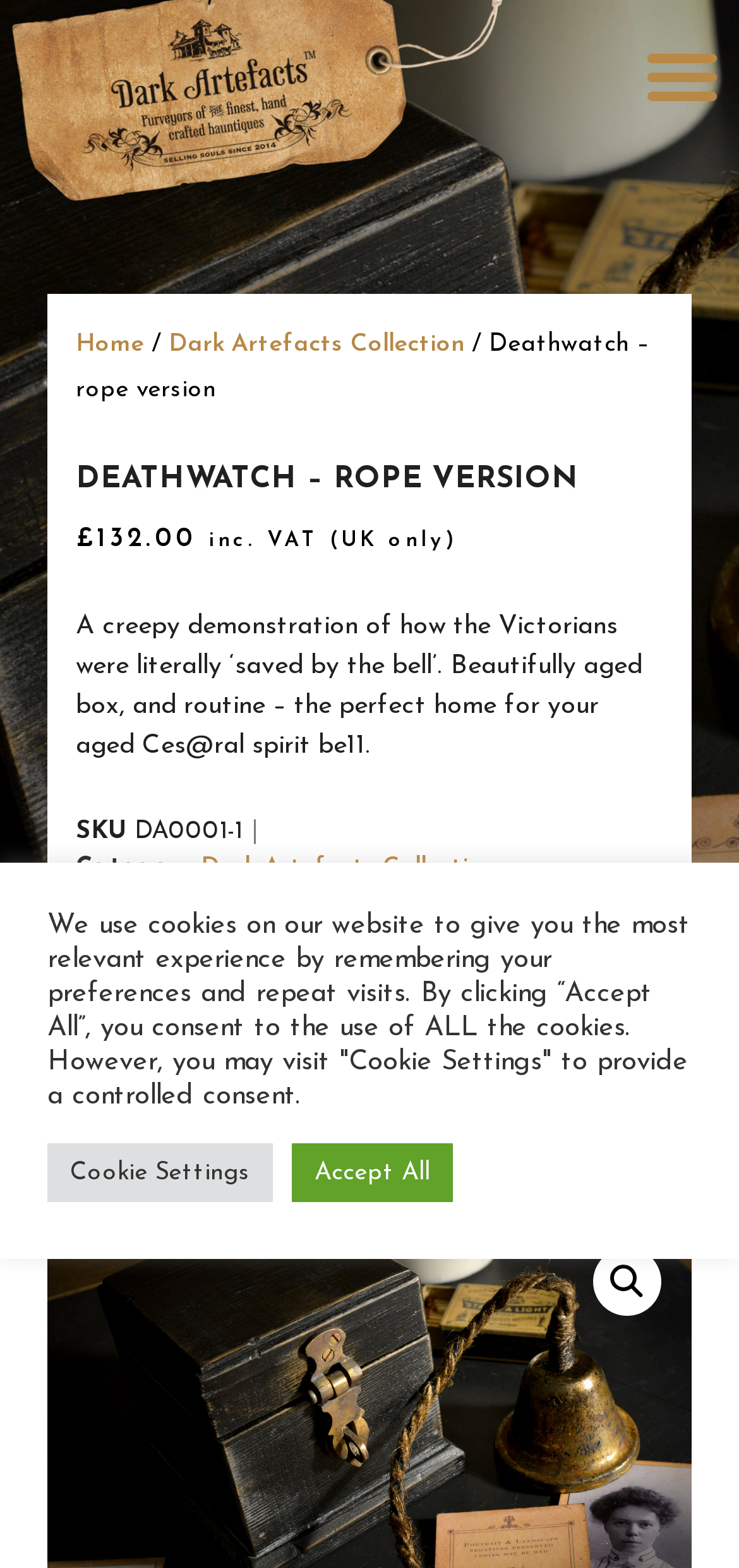Give a complete and precise description of the webpage's appearance.

This webpage appears to be a product page for a item called "Deathwatch - rope version" from the "Dark Artefacts Collection". At the top right corner, there is a menu toggle button. Below it, a breadcrumb navigation bar displays the path "Home / Dark Artefacts Collection / Deathwatch - rope version". 

The main content of the page is divided into two sections. On the left side, there is a heading "DEATHWATCH - ROPE VERSION" followed by the product price, £132.00, including VAT for UK customers. Below the price, there is a detailed product description, which explains that the item is a creepy demonstration of how the Victorians were literally 'saved by the bell', featuring a beautifully aged box and routine.

On the right side, there are several product details, including the SKU number "DA0001-1", the category "Dark Artefacts Collection", and a note that the item is available on back-order. A spin button allows customers to adjust the product quantity, and an "ADD TO BASKET" button is located below it.

At the bottom of the page, there is a section related to cookies, which informs users about the website's cookie policy and provides options to accept all cookies or visit the cookie settings.